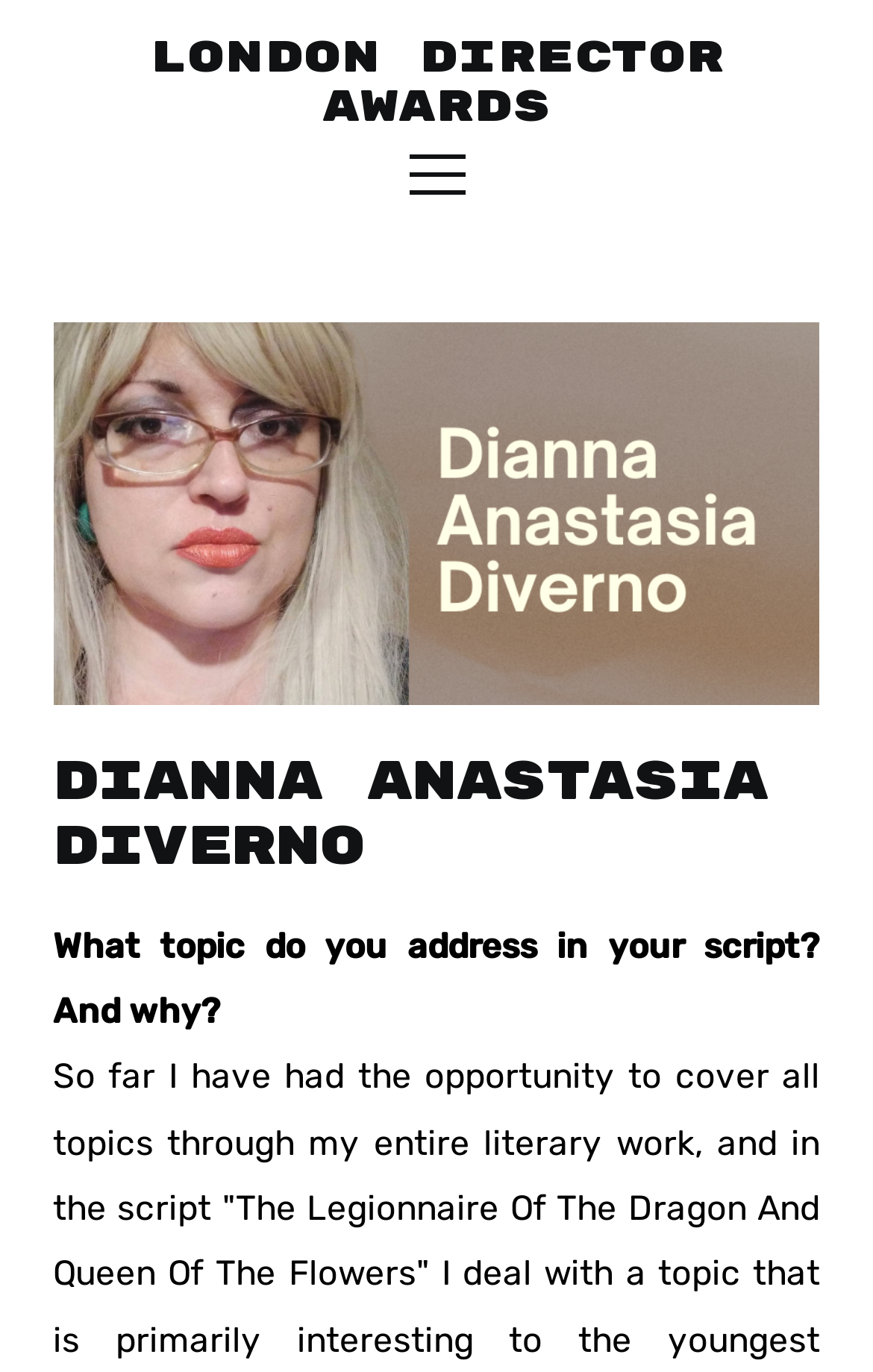Deliver a detailed narrative of the webpage's visual and textual elements.

The webpage is about Dianna Anastasia Diverno, a London director award winner. At the top of the page, there is a heading that reads "LONDON DIRECTOR AWARDS" with a link to the same text. Below this heading, there is a button labeled "Menu" positioned near the center of the page. 

To the left of the "Menu" button, there is a link to Dianna Anastasia Diverno's name, which takes up a significant portion of the page's width. Above this link, there is a header section that also contains Dianna Anastasia Diverno's name. 

Further down the page, there is a static text that asks a question, "What topic do you address in your script? And why?" This text is positioned below the header section and takes up a similar width to the link and header above it.